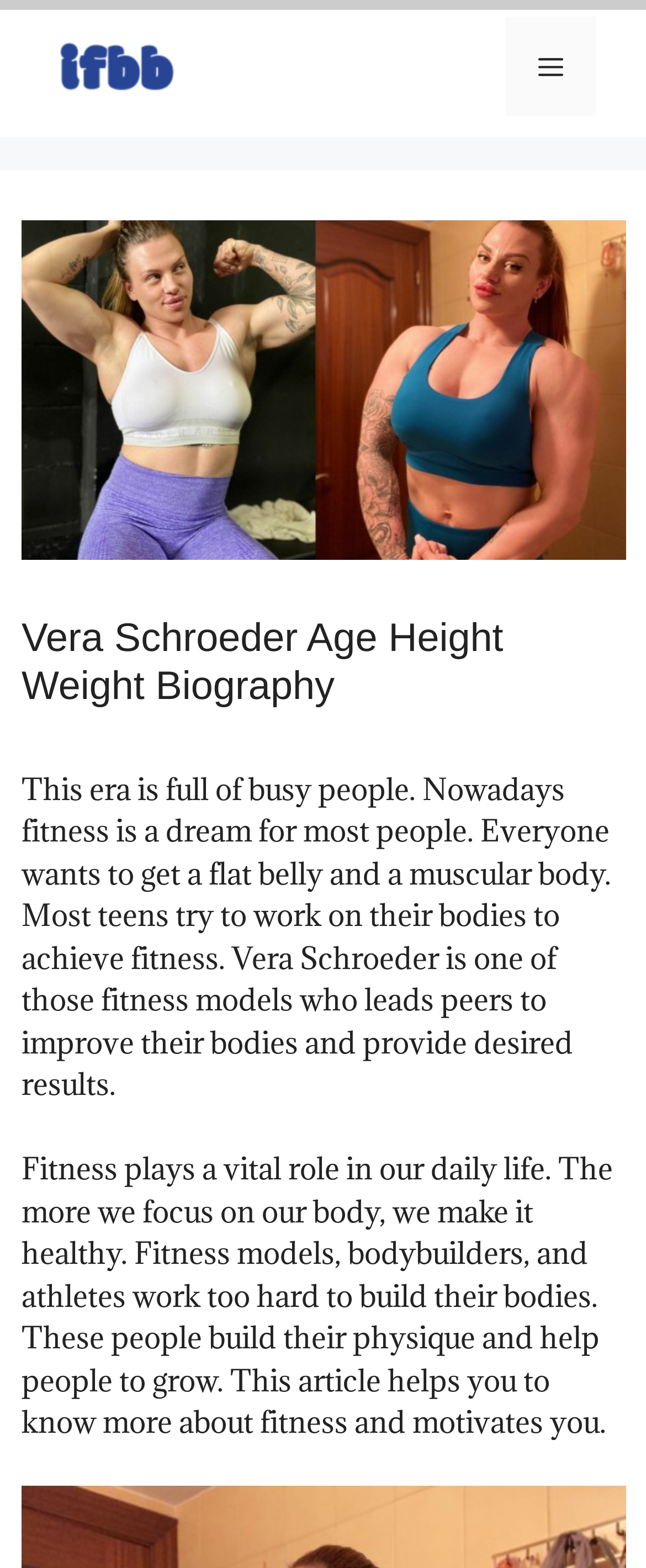Identify and extract the heading text of the webpage.

Vera Schroeder Age Height Weight Biography